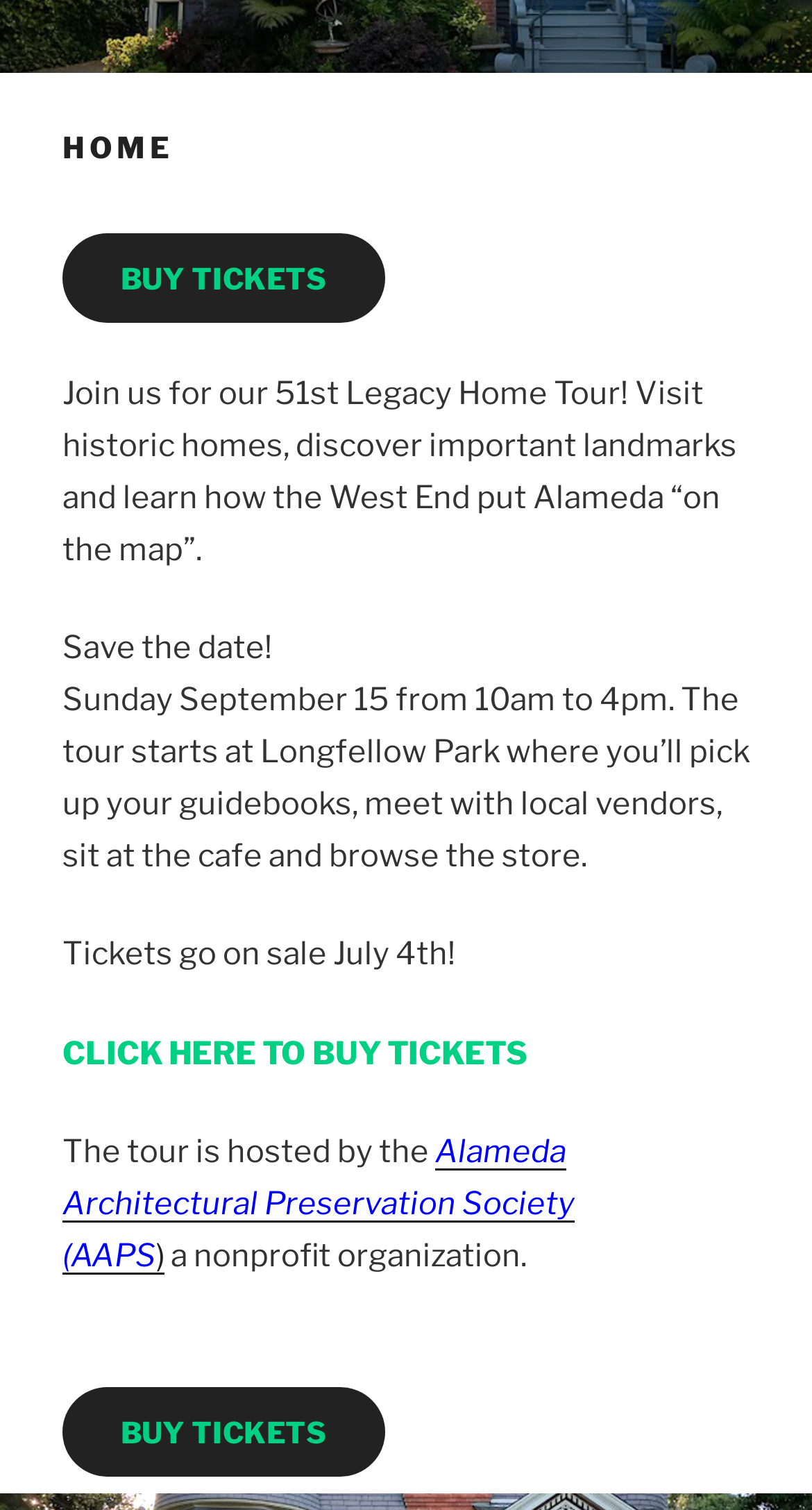What is the name of the organization hosting the tour?
Refer to the image and give a detailed answer to the question.

The name of the organization hosting the tour can be found in the link text 'Alameda Architectural Preservation Society (AAPS)' which suggests that the organization is responsible for hosting the tour.